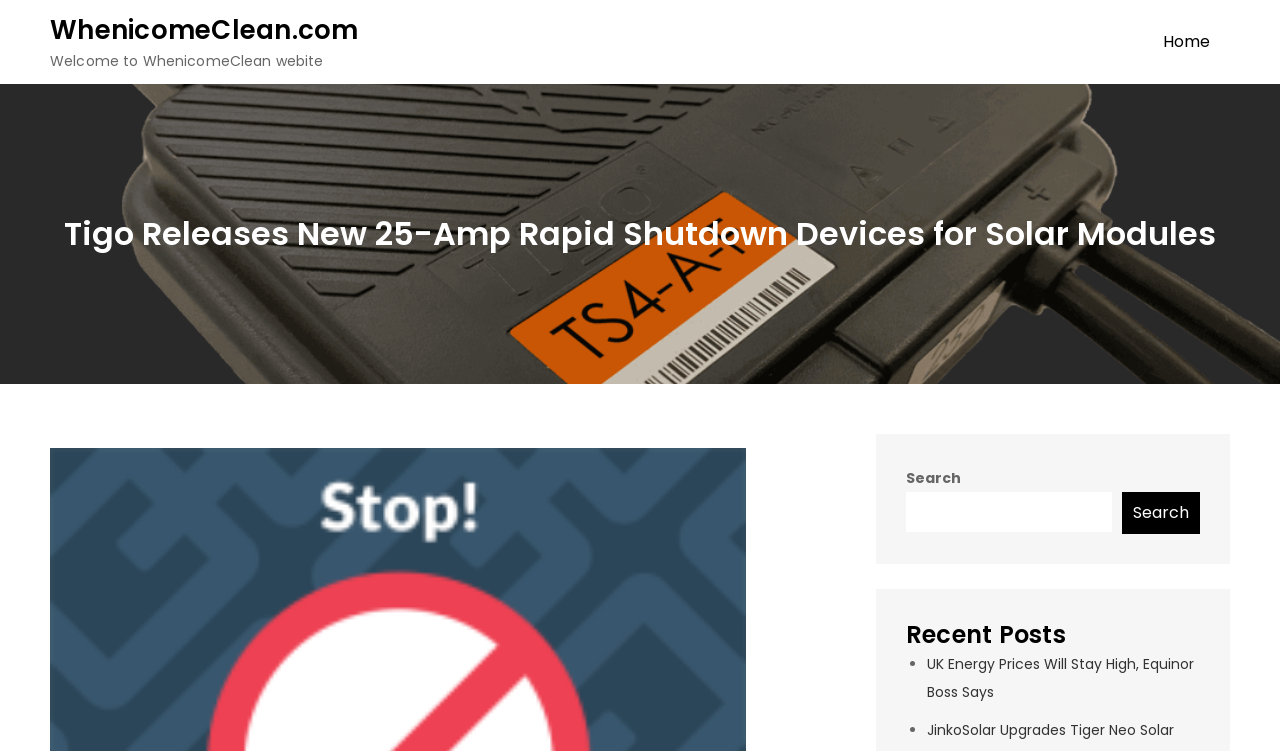What is the primary navigation menu located?
Using the image, answer in one word or phrase.

Top-right corner